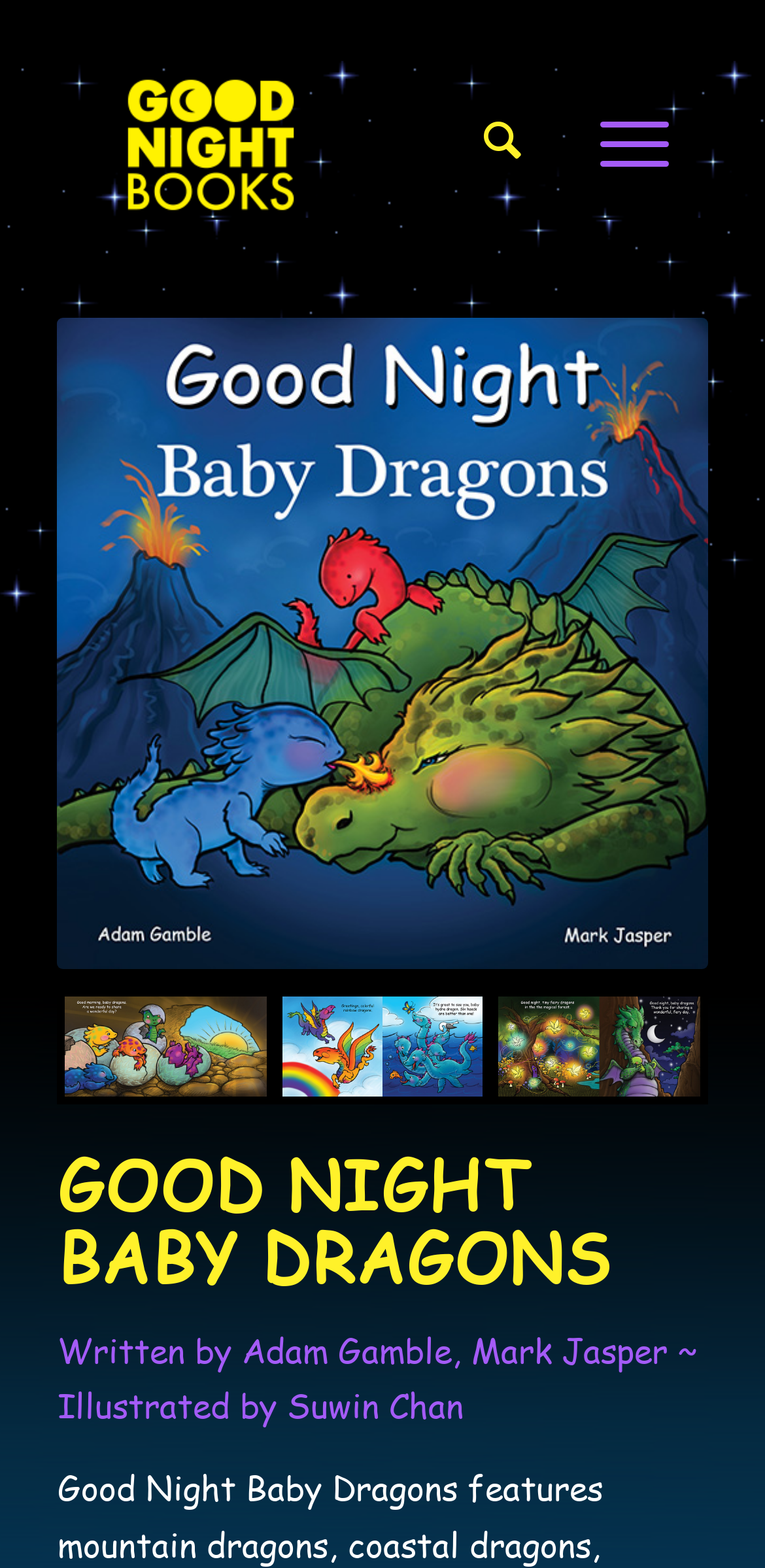How many links are there in the top menu?
Look at the webpage screenshot and answer the question with a detailed explanation.

The top menu can be found at the top of the webpage, and it contains three links: 'Good Night Books', 'Search', and 'Menu'. These links are located in a LayoutTable element and are arranged horizontally.